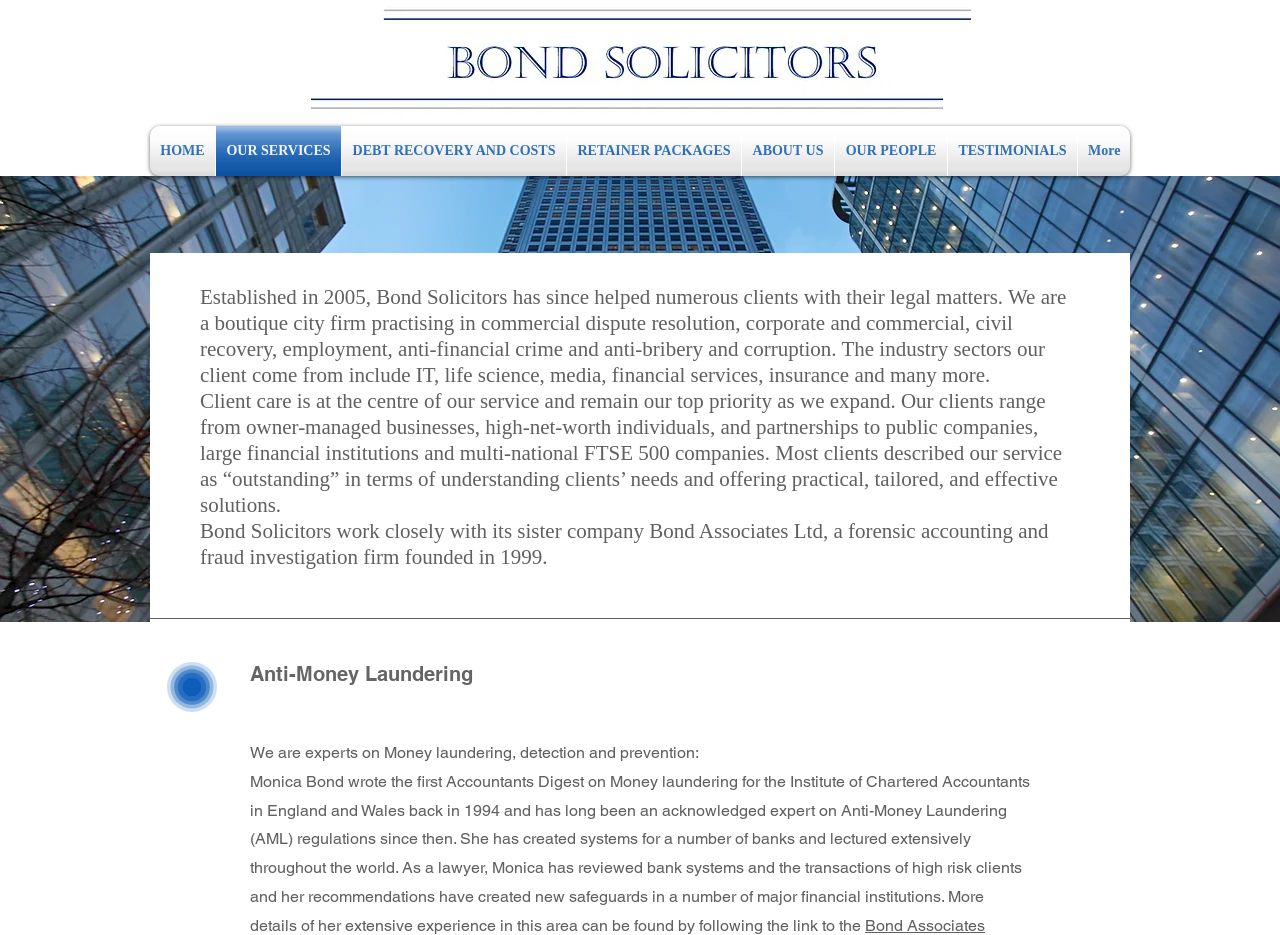Highlight the bounding box coordinates of the element you need to click to perform the following instruction: "View OUR SERVICES page."

[0.169, 0.135, 0.266, 0.188]